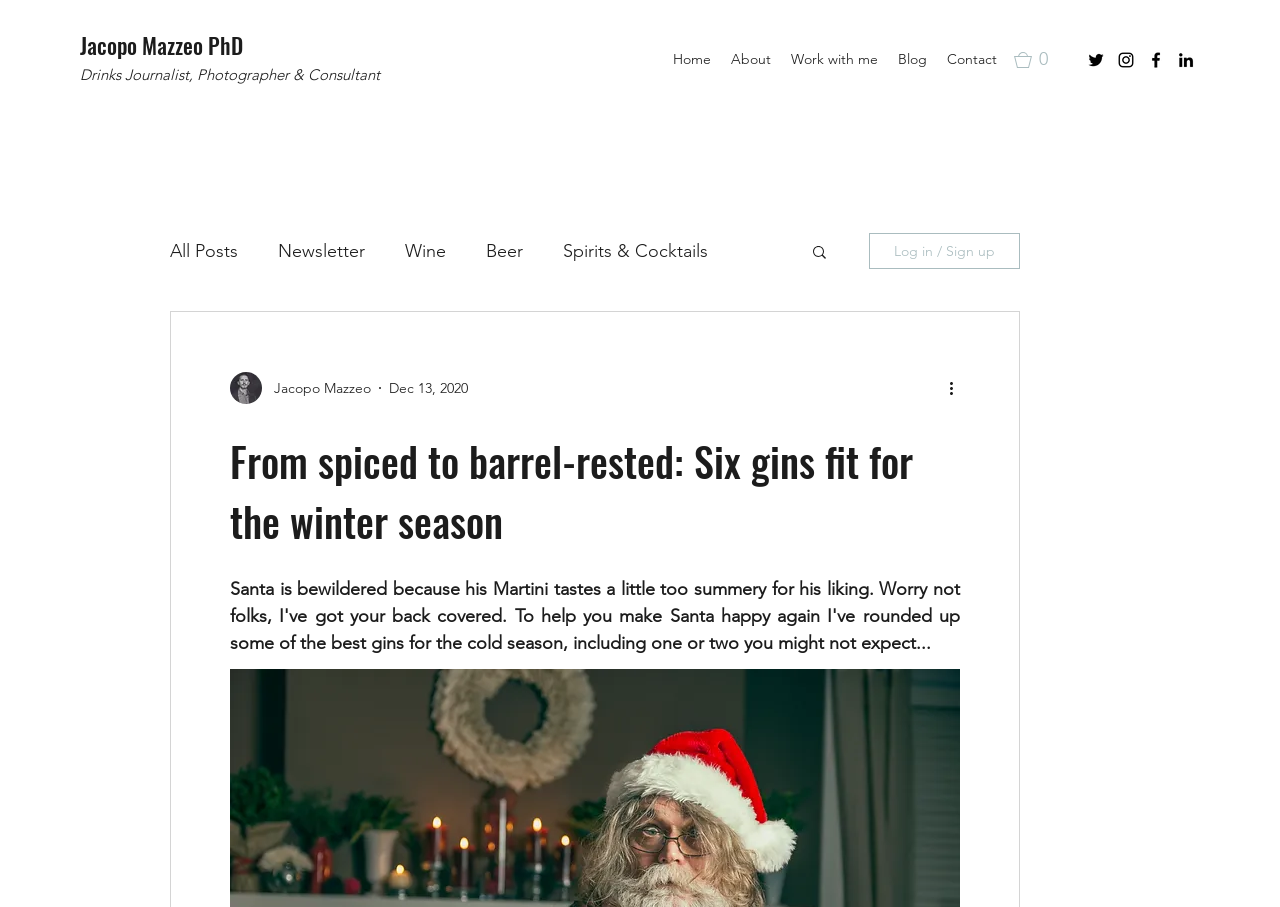Find the bounding box of the element with the following description: "Publications". The coordinates must be four float numbers between 0 and 1, formatted as [left, top, right, bottom].

None